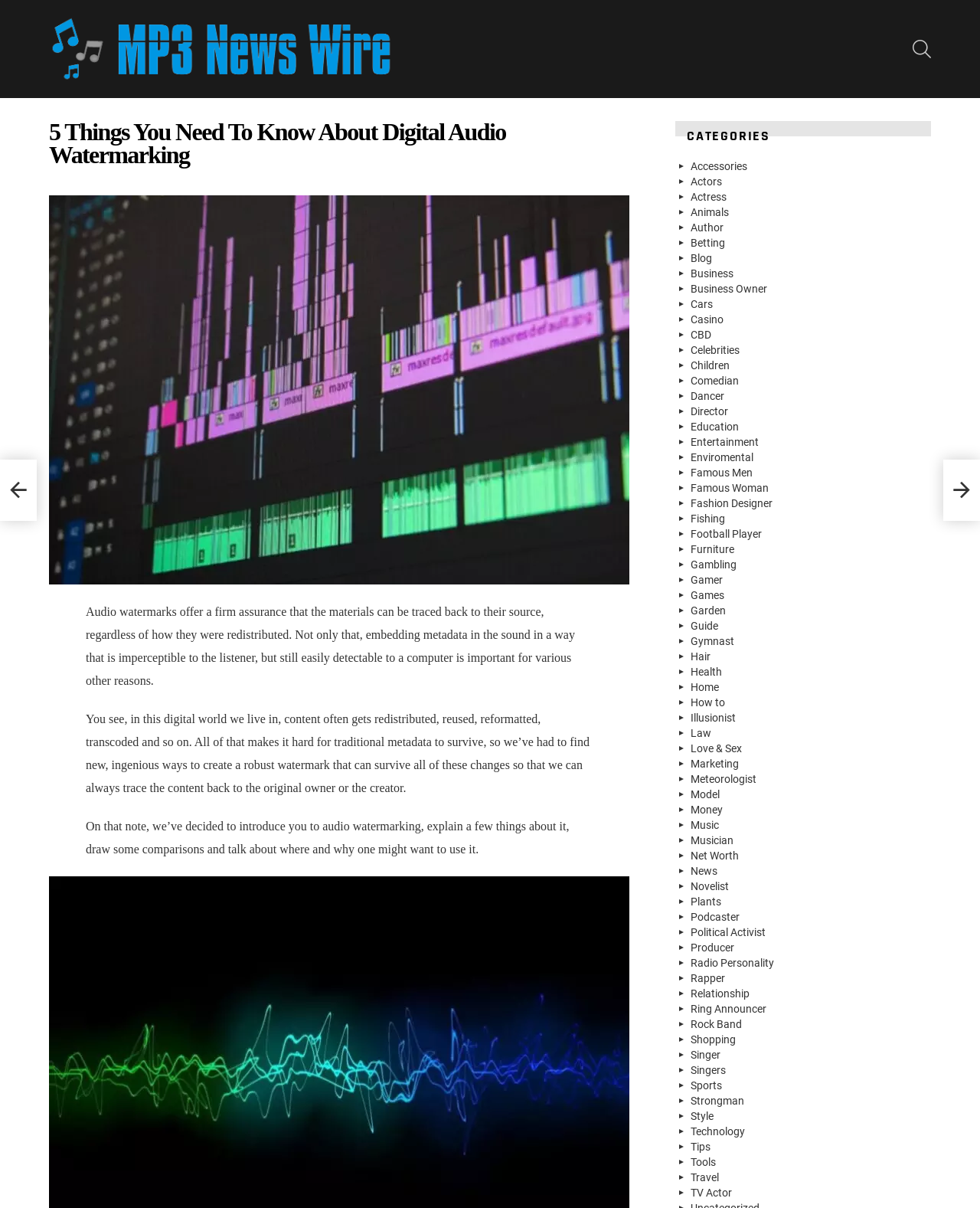Give a comprehensive overview of the webpage, including key elements.

This webpage is about digital audio watermarking, with a focus on its importance and applications. At the top left, there is a logo of "MP3 News Wire" with a link to the website. Next to it, there is a search icon. 

Below the logo, there is a heading that reads "5 Things You Need To Know About Digital Audio Watermarking". This is followed by three paragraphs of text that explain the concept of audio watermarks, their benefits, and how they can be used to trace the origin of digital content.

On the right side of the page, there is a list of categories, including "Accessories", "Actors", "Actress", and many others, with a total of 44 categories. Each category has a link to a related webpage.

At the top right, there are two icons, one for scrolling up and one for scrolling down.